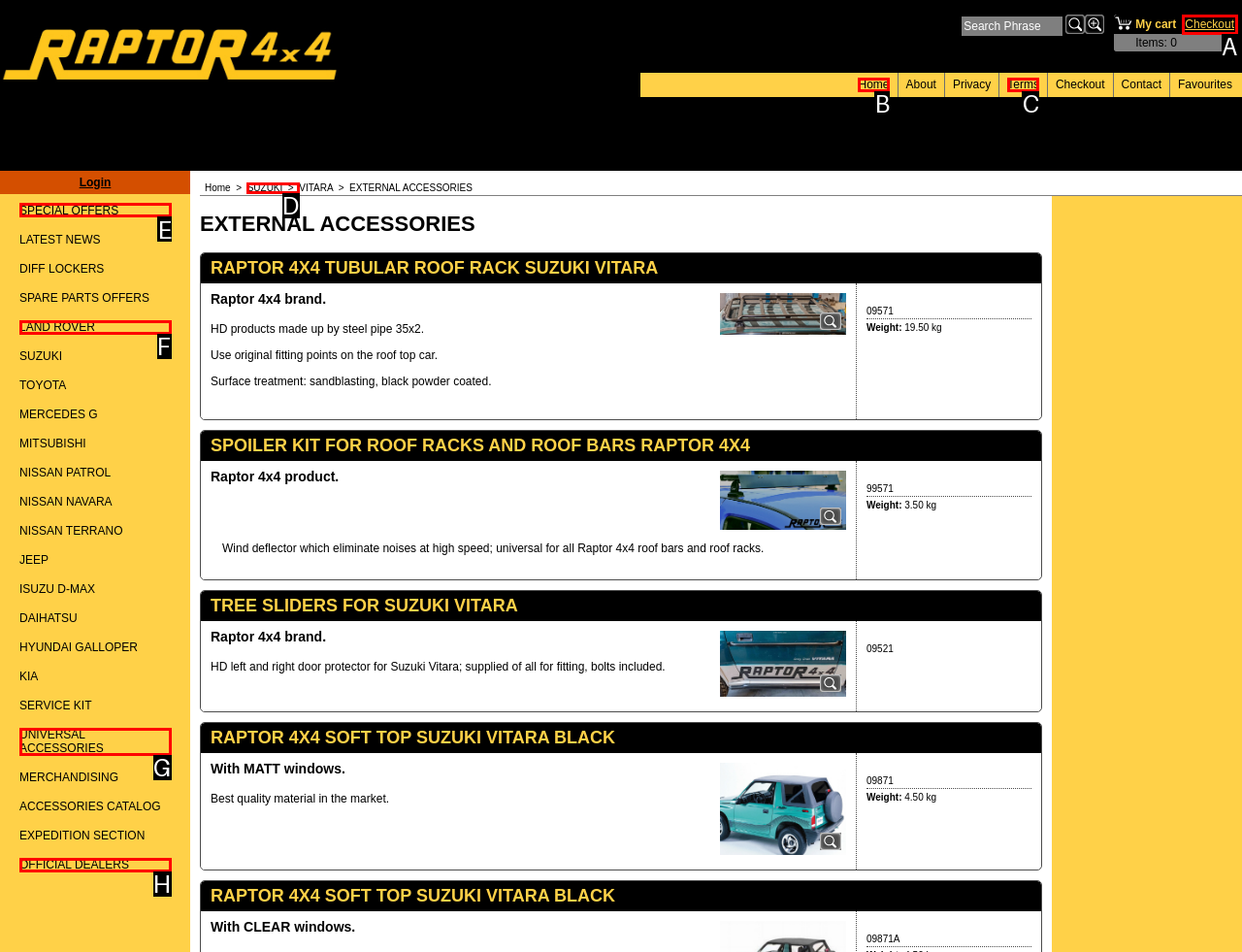Tell me which one HTML element I should click to complete this task: View special offers Answer with the option's letter from the given choices directly.

E